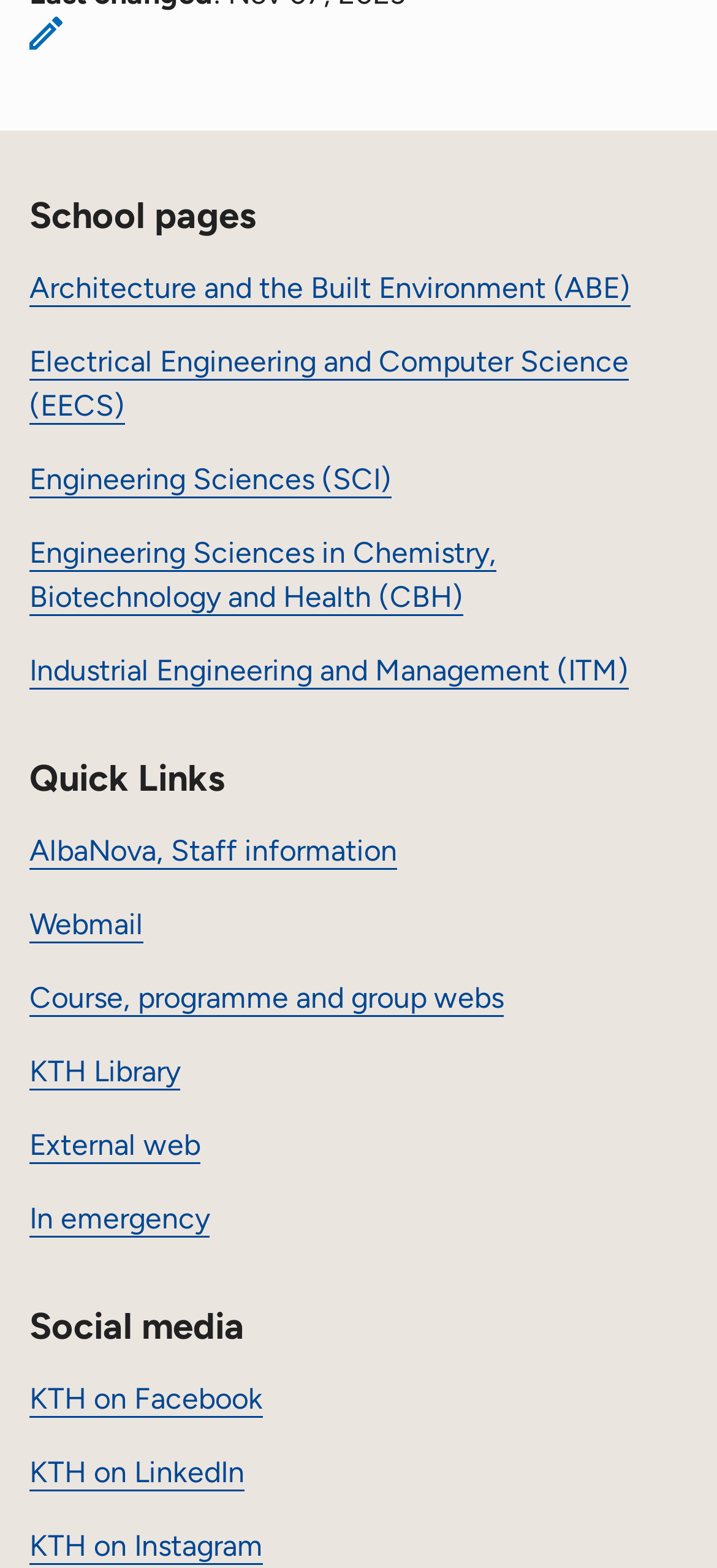Determine the bounding box coordinates for the area you should click to complete the following instruction: "Edit this page".

[0.041, 0.011, 0.087, 0.032]